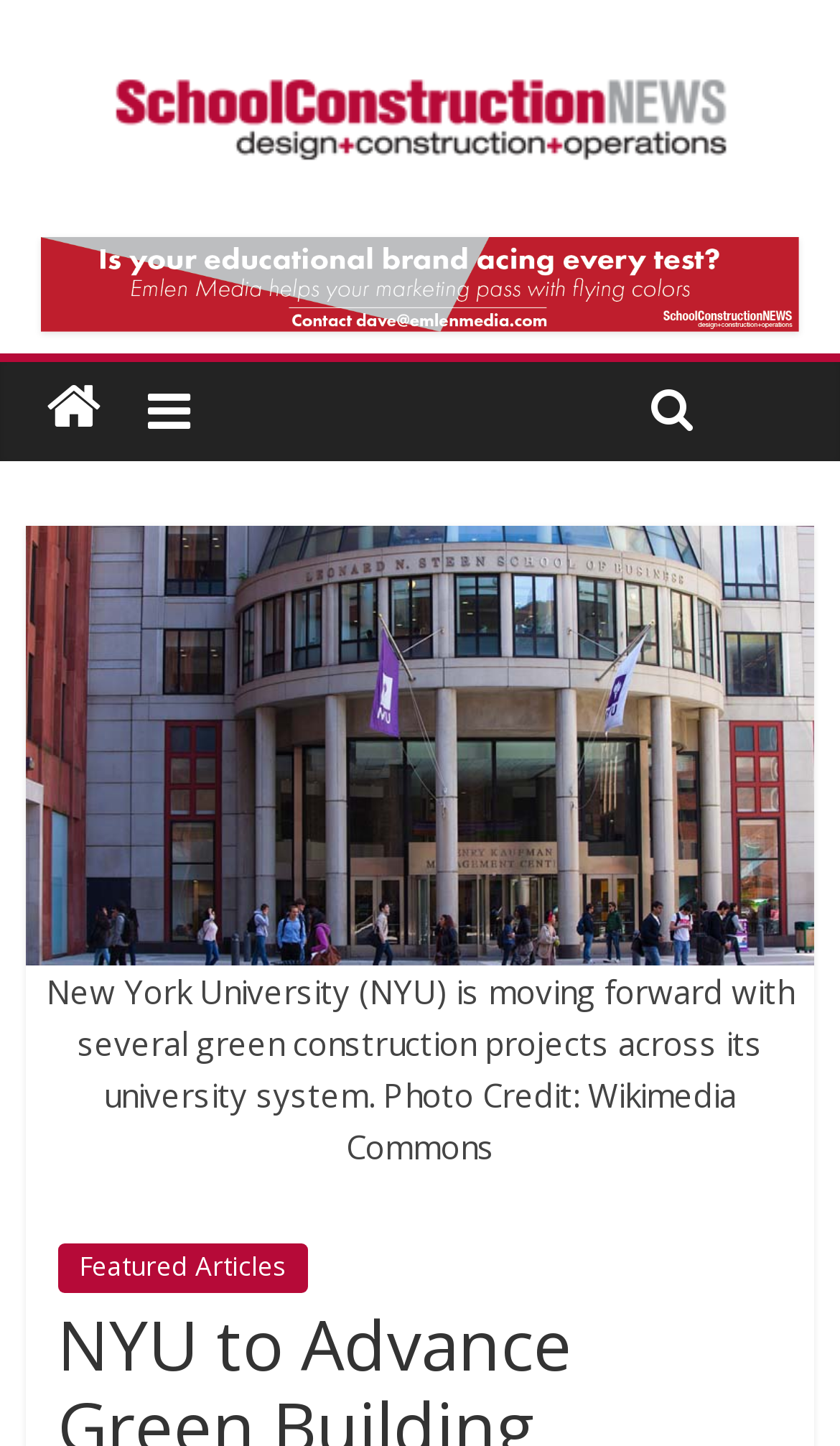Identify the bounding box for the UI element specified in this description: "Featured Articles". The coordinates must be four float numbers between 0 and 1, formatted as [left, top, right, bottom].

[0.068, 0.86, 0.366, 0.894]